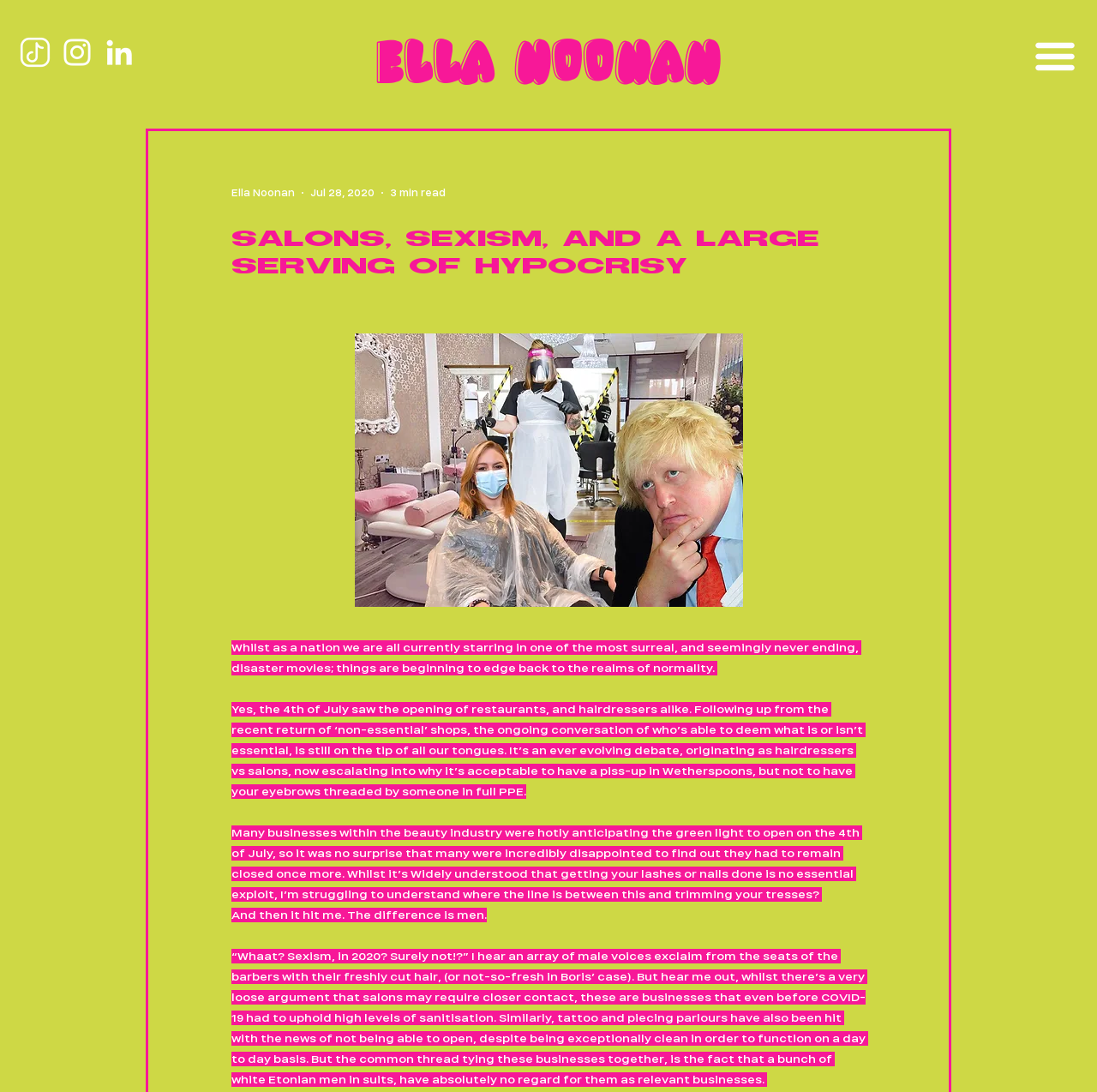Identify the bounding box coordinates of the HTML element based on this description: "WordPress".

None